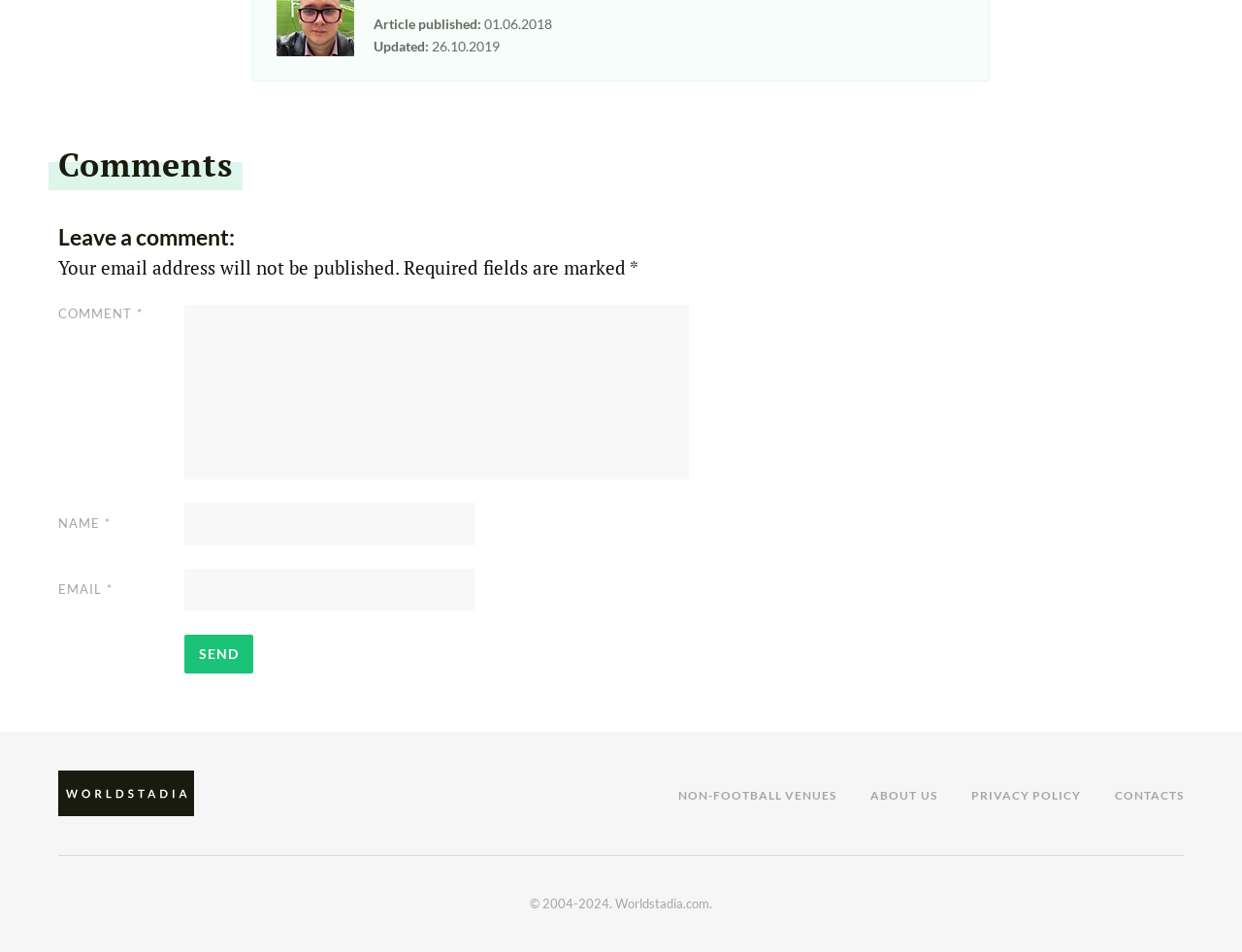Respond to the question below with a concise word or phrase:
How many links are there at the bottom of the webpage?

4